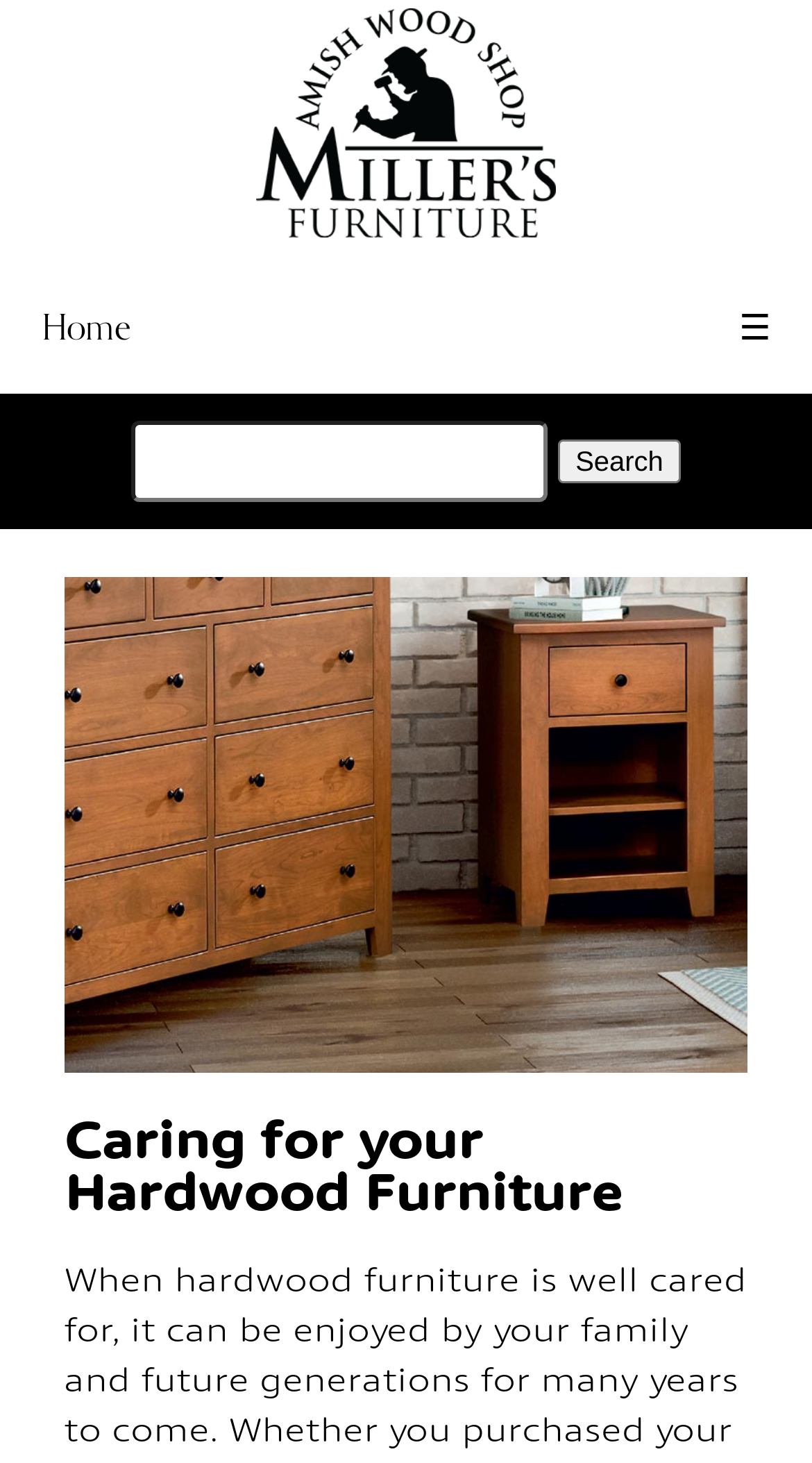Identify the bounding box coordinates of the HTML element based on this description: "alt="millers furniture logo"".

[0.316, 0.137, 0.684, 0.174]